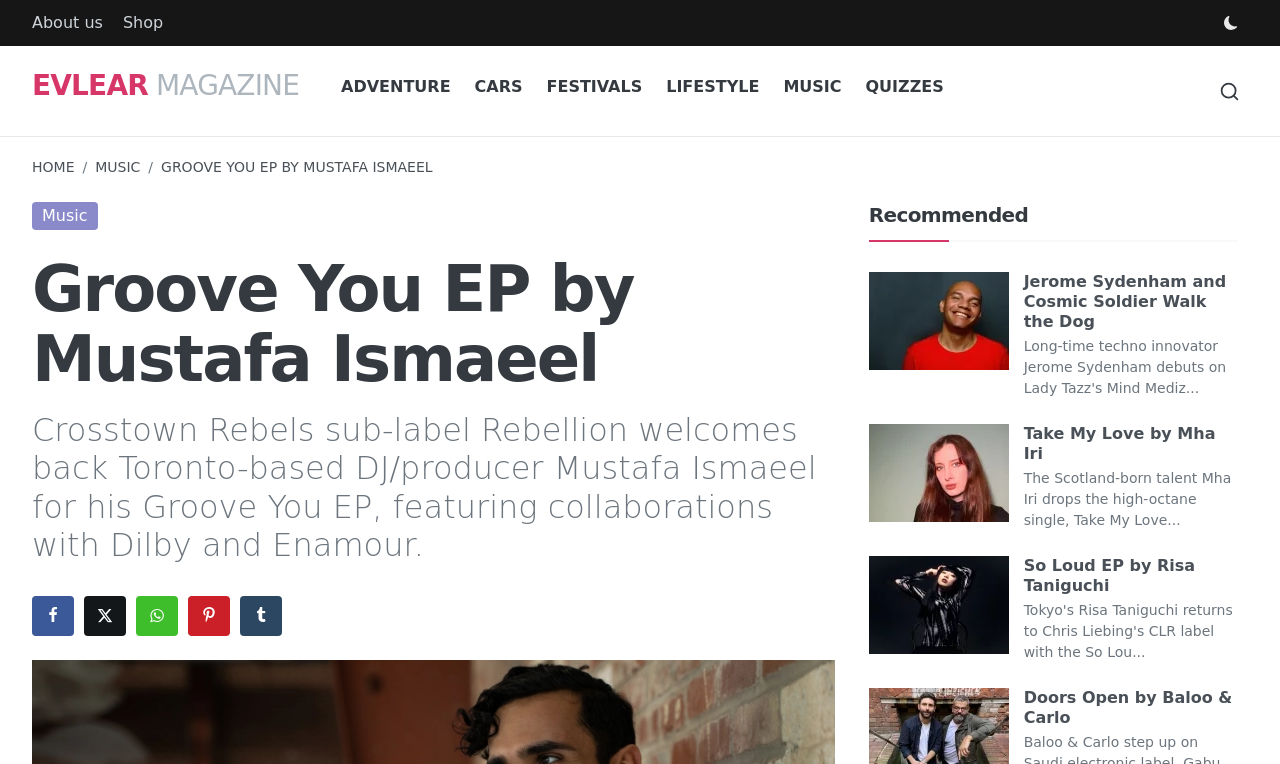What is the title of the EP being featured?
Respond to the question with a well-detailed and thorough answer.

I found the answer by looking at the main content area of the webpage, where it says 'Groove You EP by Mustafa Ismaeel' in a large font.